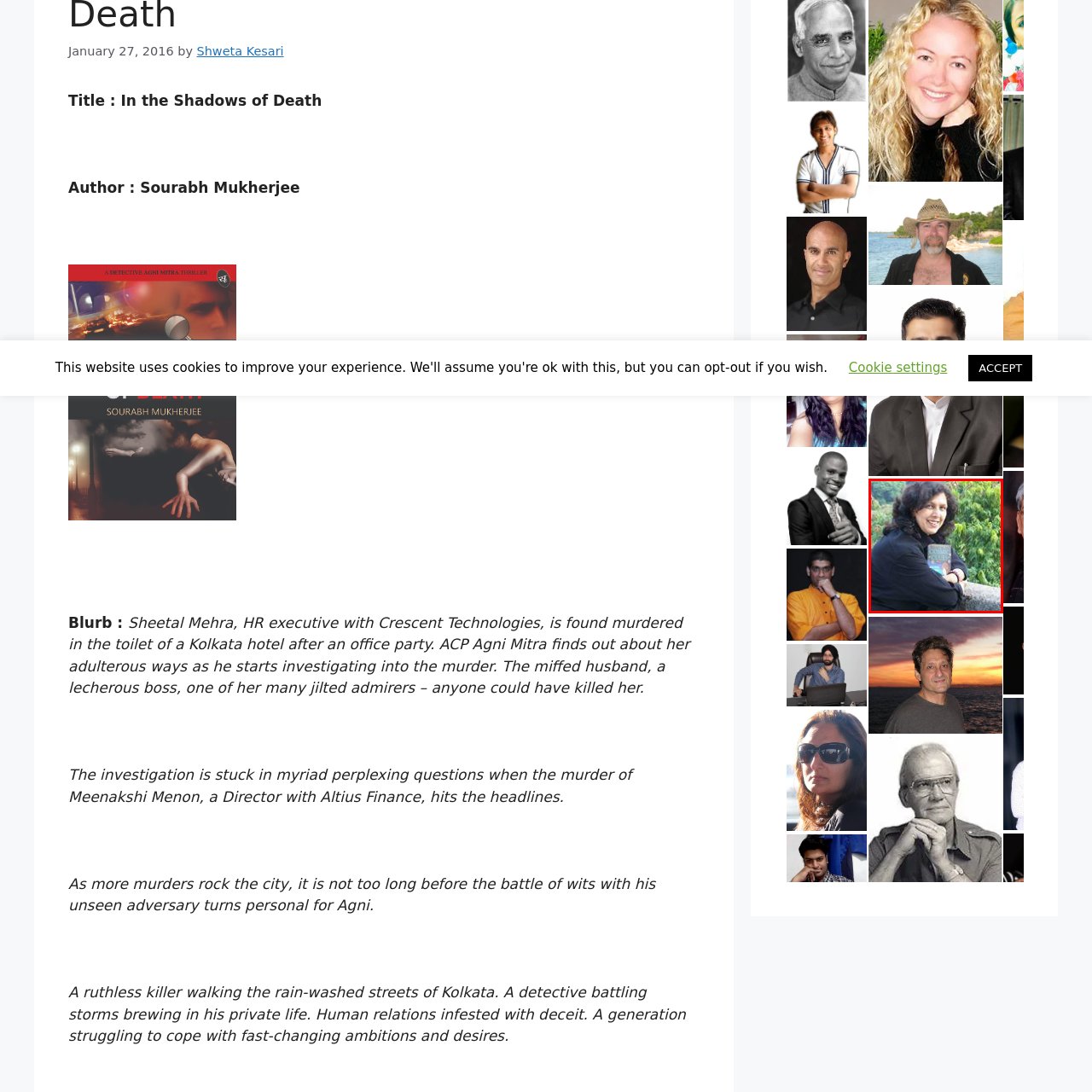Refer to the image within the red outline and provide a one-word or phrase answer to the question:
What is the woman holding?

A book